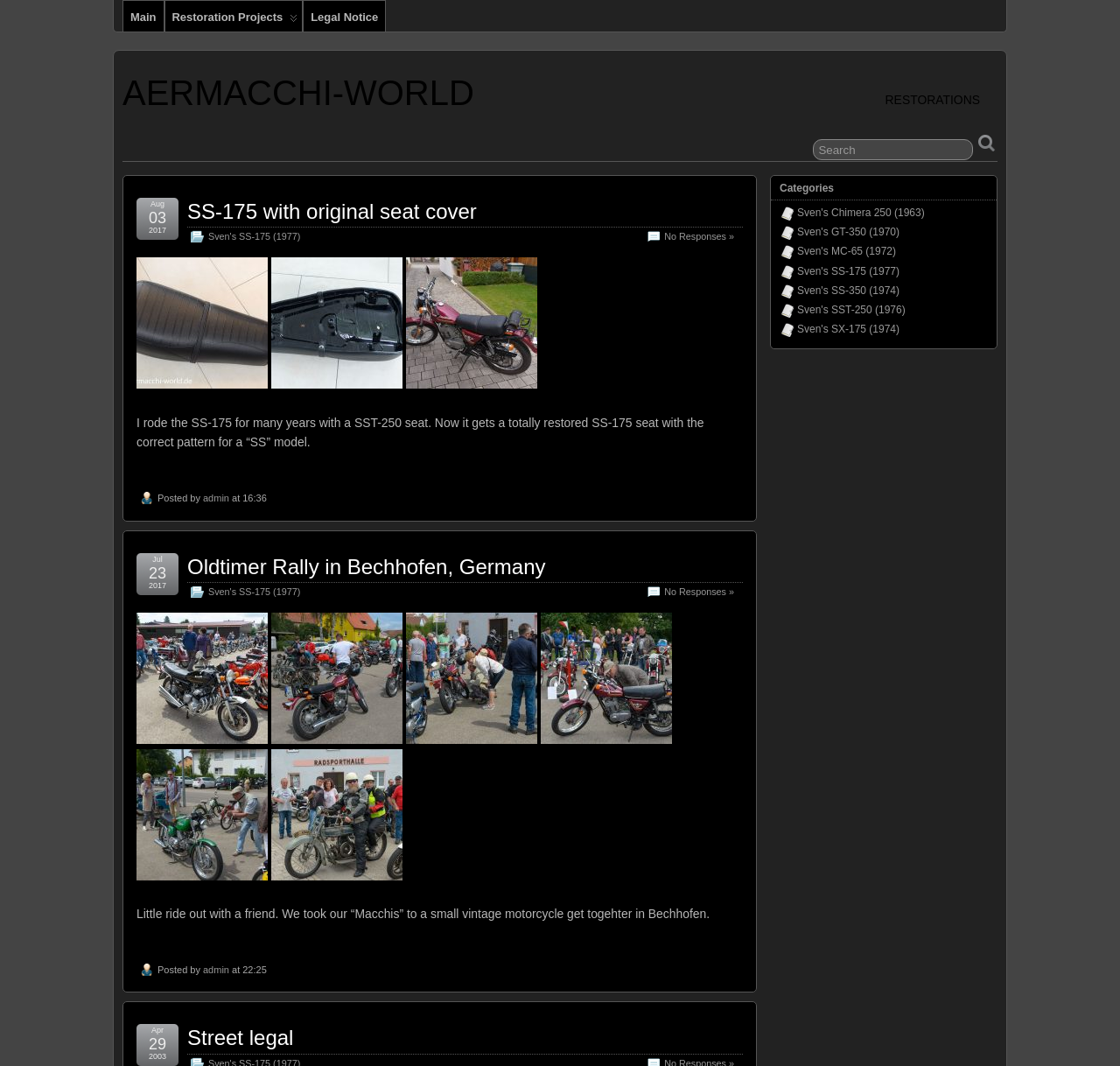Specify the bounding box coordinates of the area to click in order to follow the given instruction: "Read the post about Oldtimer Rally in Bechhofen, Germany."

[0.167, 0.521, 0.663, 0.547]